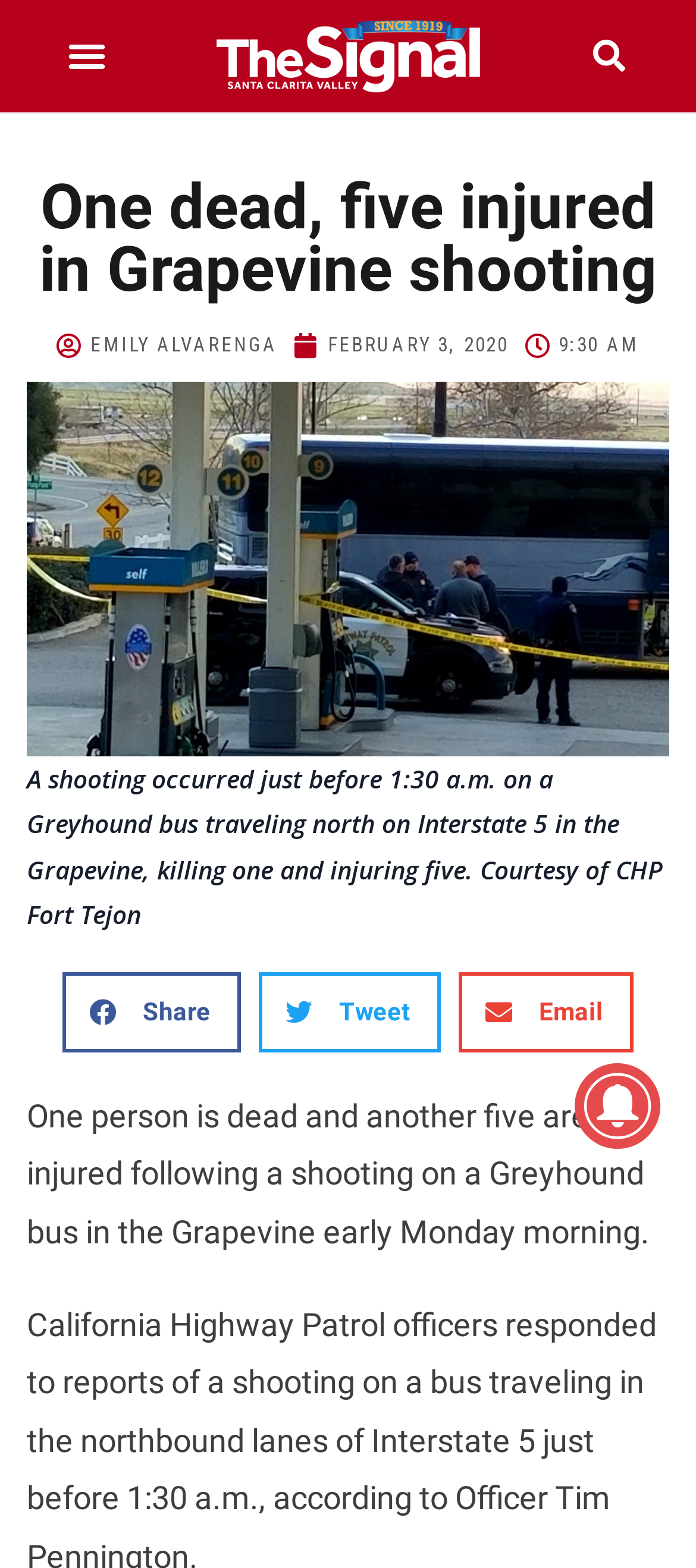Refer to the image and answer the question with as much detail as possible: What is the date of the shooting?

The answer can be found in the time element, which displays 'FEBRUARY 3, 2020' as the date of the shooting.